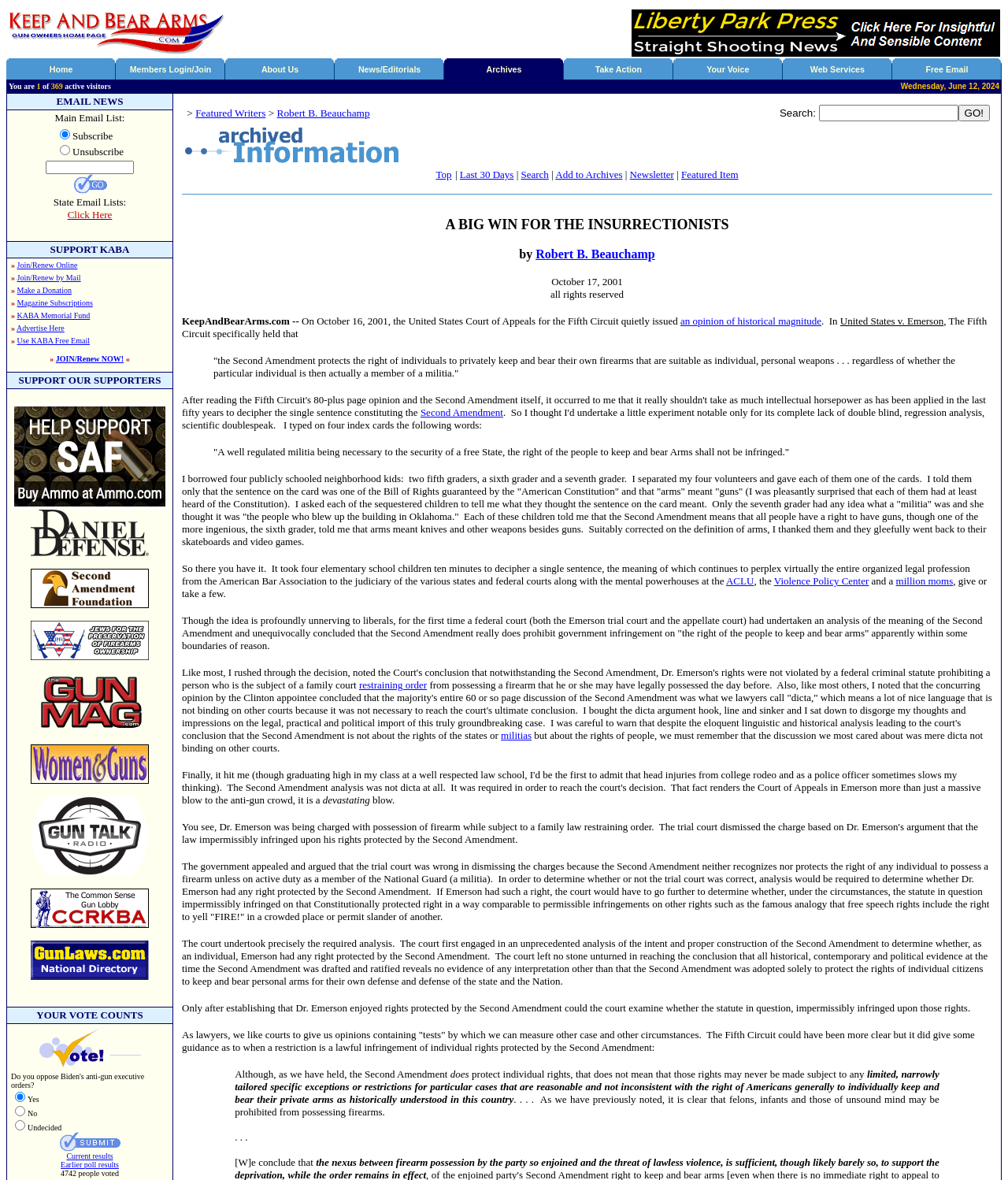Please identify the bounding box coordinates of the element's region that needs to be clicked to fulfill the following instruction: "Check free email". The bounding box coordinates should consist of four float numbers between 0 and 1, i.e., [left, top, right, bottom].

[0.918, 0.054, 0.96, 0.062]